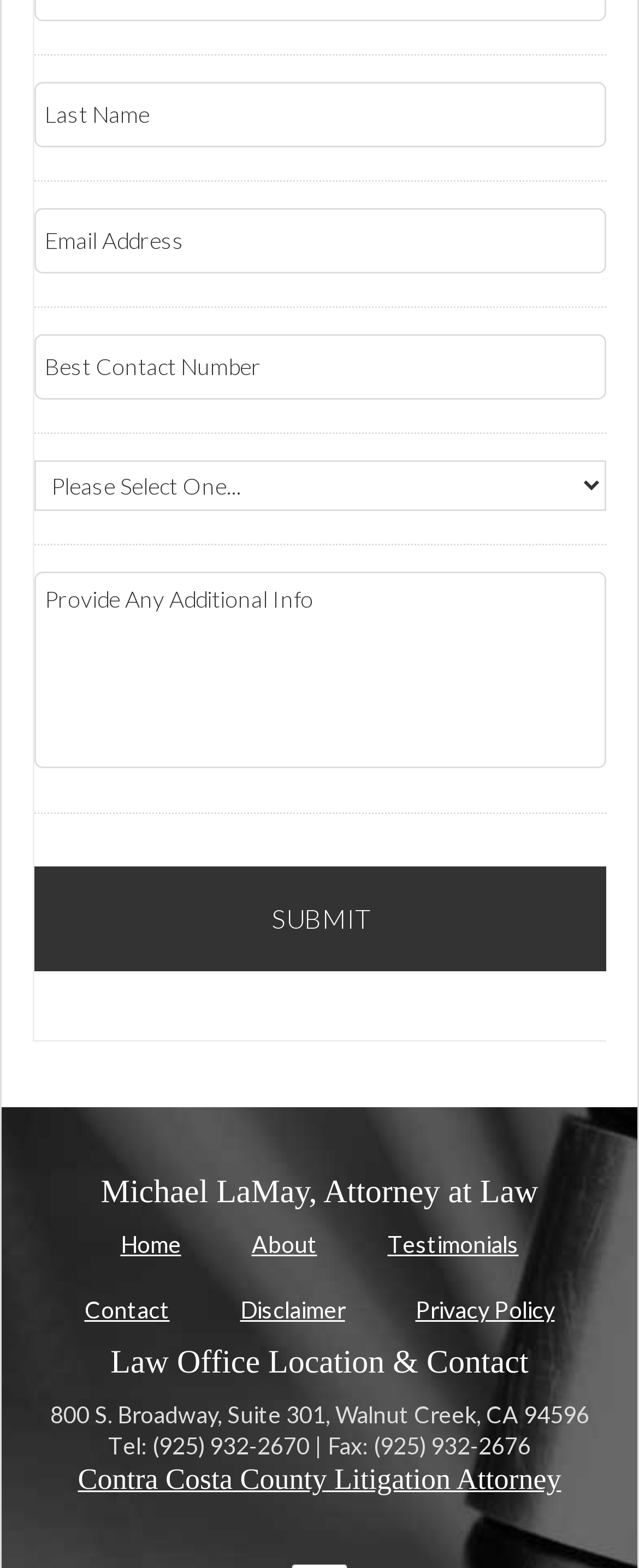Analyze the image and deliver a detailed answer to the question: How many links are in the navigation menu?

I counted the number of link elements with text 'Home', 'About', 'Testimonials', 'Contact', and 'Disclaimer'.